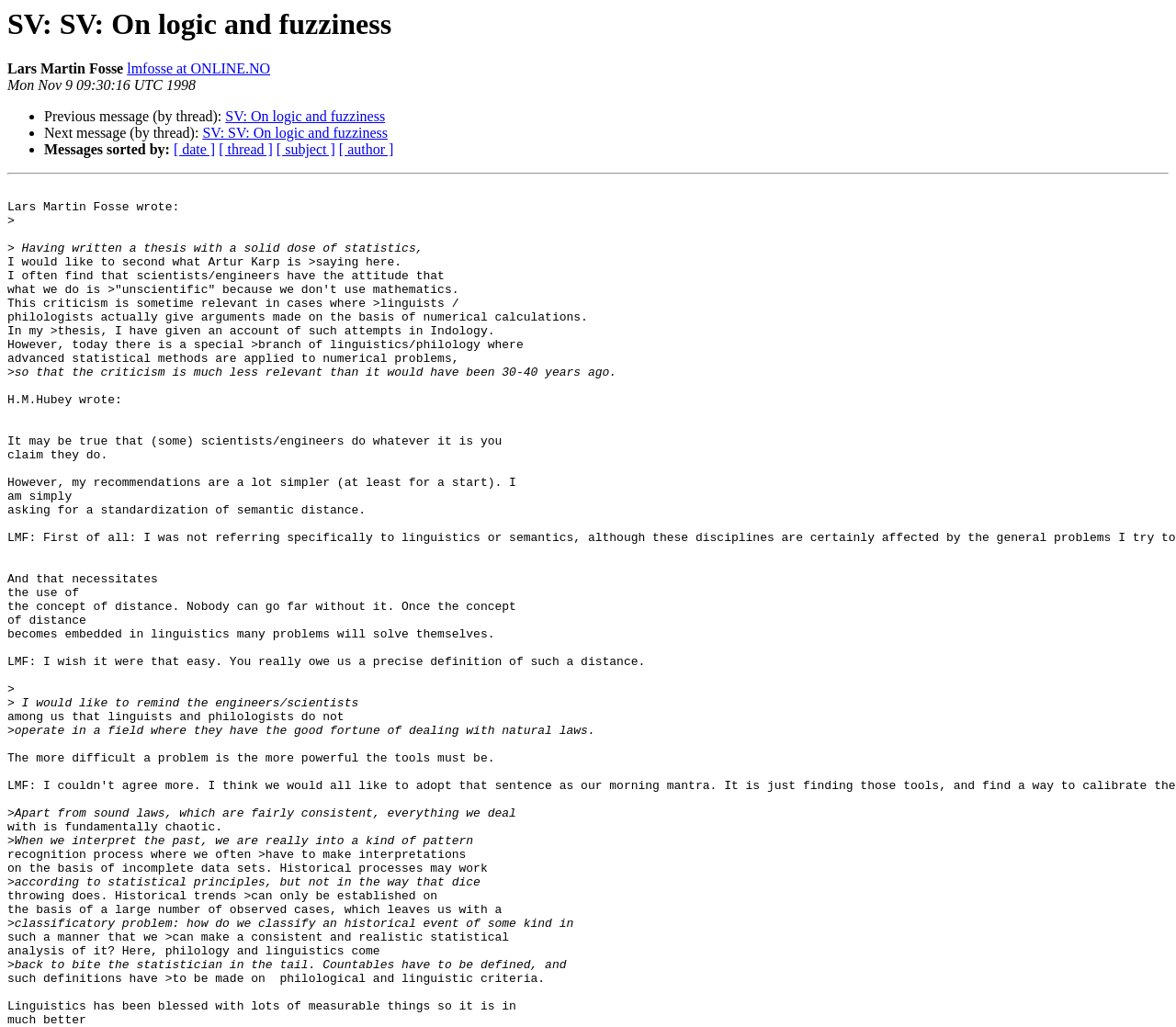Provide the bounding box coordinates for the UI element that is described as: "SV: On logic and fuzziness".

[0.192, 0.106, 0.327, 0.121]